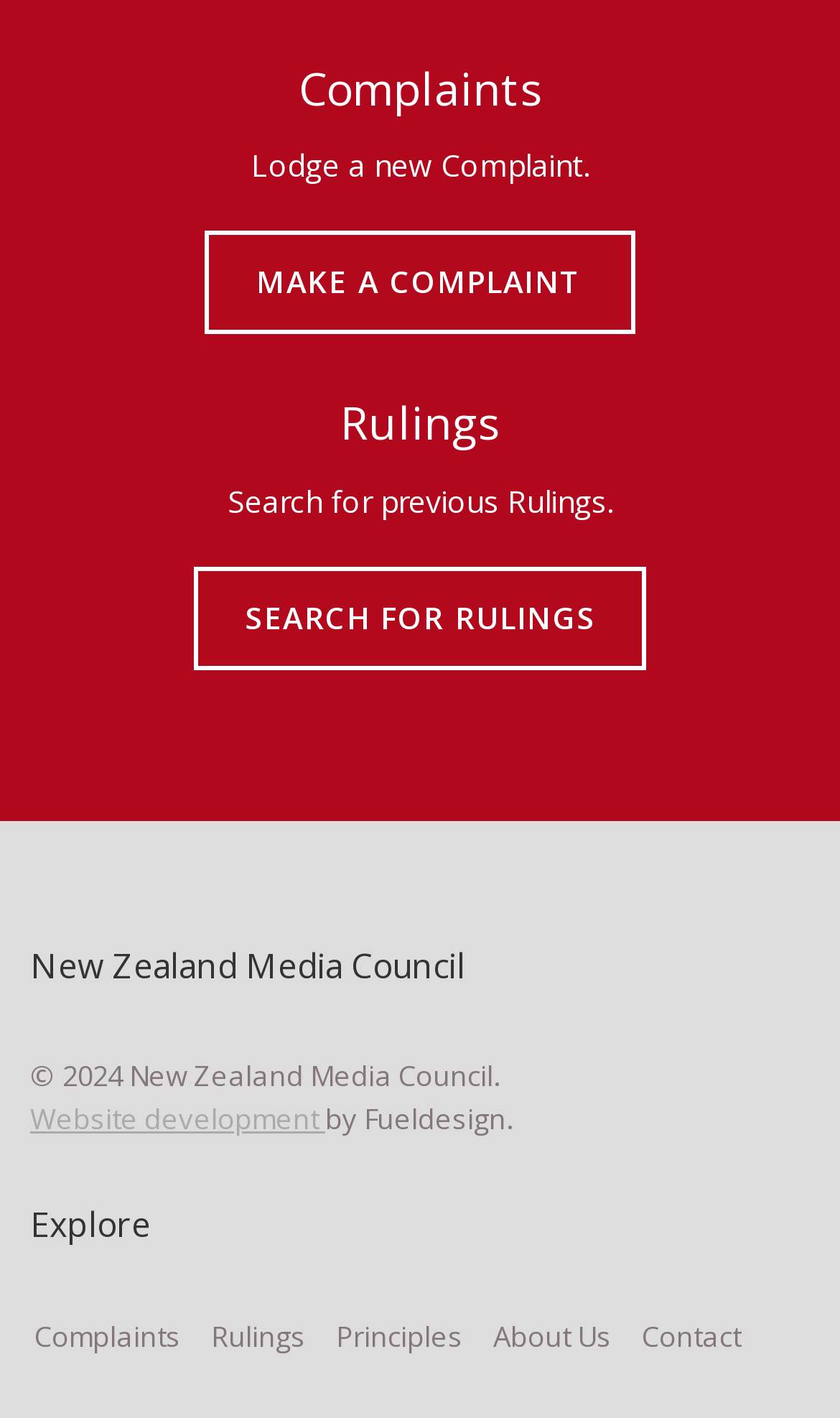What is the last link in the 'Explore' section?
Look at the image and provide a detailed response to the question.

I found the 'Explore' section at the bottom of the webpage, which contains several links. The last link in this section is 'Contact', which is located at the bottom right corner of the webpage.